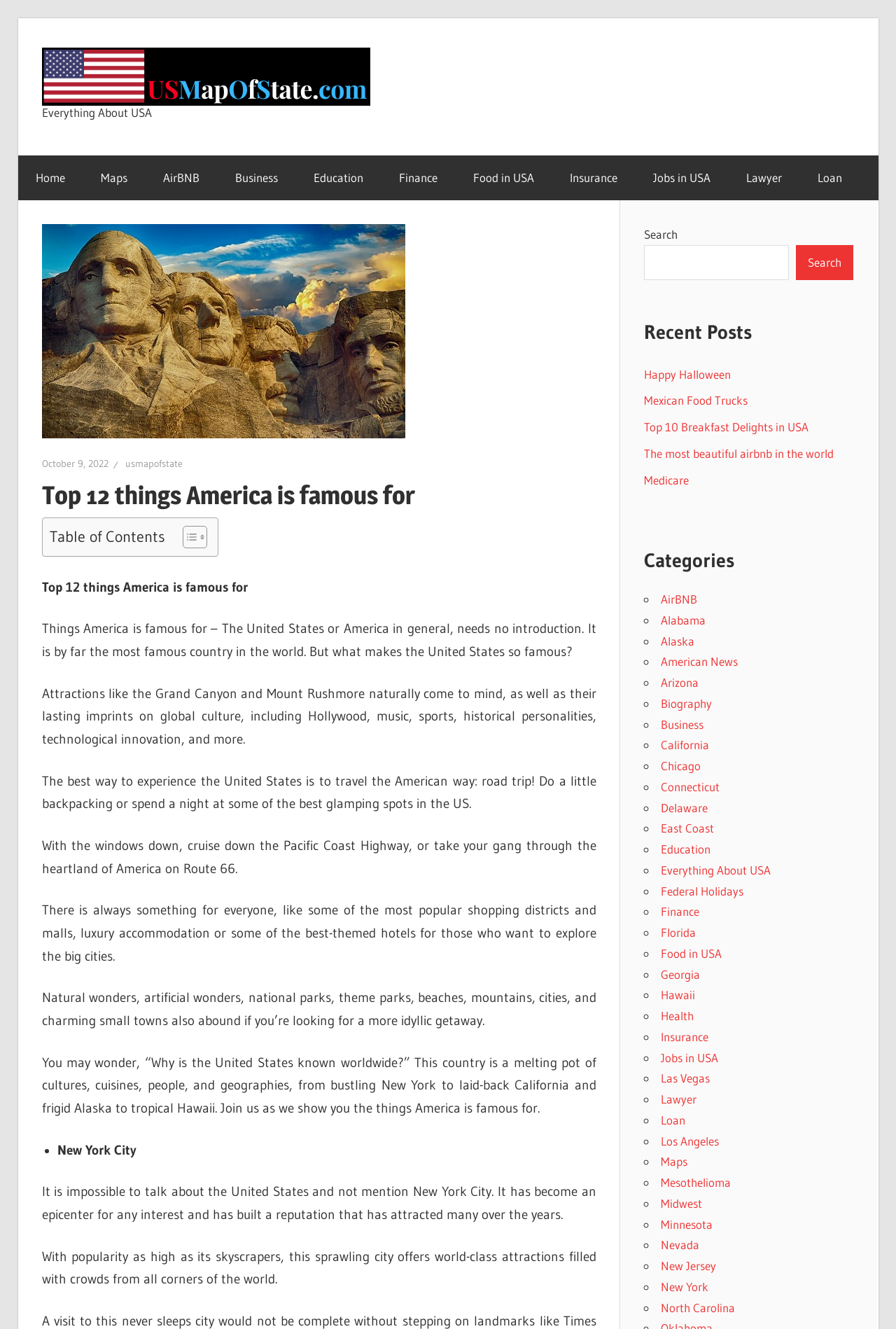Create a detailed description of the webpage's content and layout.

This webpage is about the top 12 things America is famous for. At the top, there is a link to skip to the content and a US map of state logo. Below that, there is a heading "Everything About USA" and a primary navigation menu with links to various categories such as Home, Maps, AirBNB, Business, Education, and more.

On the left side, there is an image related to the topic, and below that, there is a table of contents with a toggle button. The main content starts with a heading "Top 12 things America is famous for" and a brief introduction to the topic. The text explains that America is the most famous country in the world and that it is known for its attractions, cultural impact, technological innovation, and more.

The content is divided into several paragraphs, each discussing a different aspect of America's fame, such as its natural wonders, cities, and cultural diversity. There are also several links to other related articles, including "New York City", which is described as an epicenter of interest with world-class attractions.

On the right side, there is a search bar and a section for recent posts, which includes links to articles such as "Happy Halloween", "Mexican Food Trucks", and "Top 10 Breakfast Delights in USA". Below that, there is a section for categories, which includes links to various topics such as AirBNB, Alabama, Alaska, American News, and more.